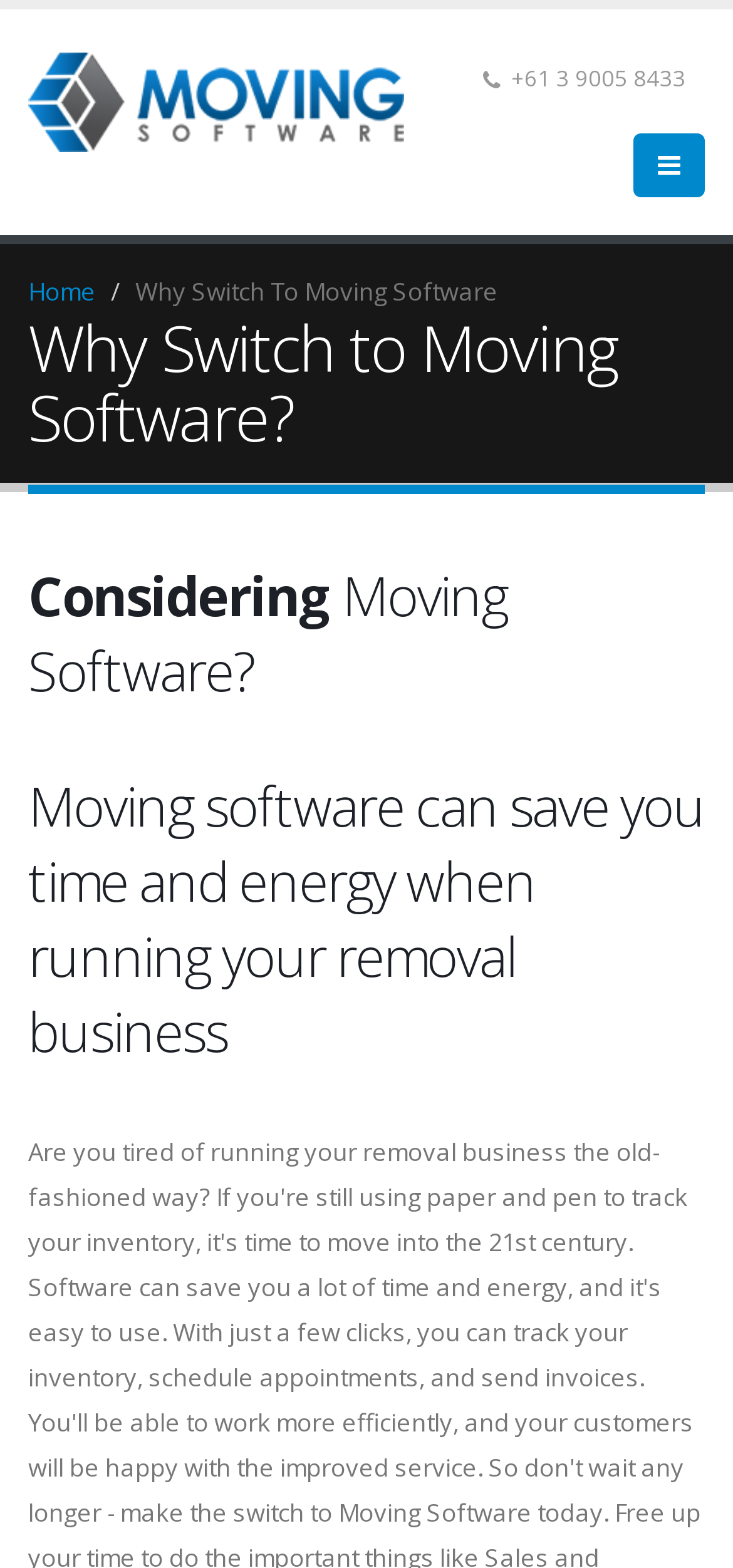What is the link on the top-left corner of the webpage?
Using the image as a reference, give a one-word or short phrase answer.

MovingSoftware